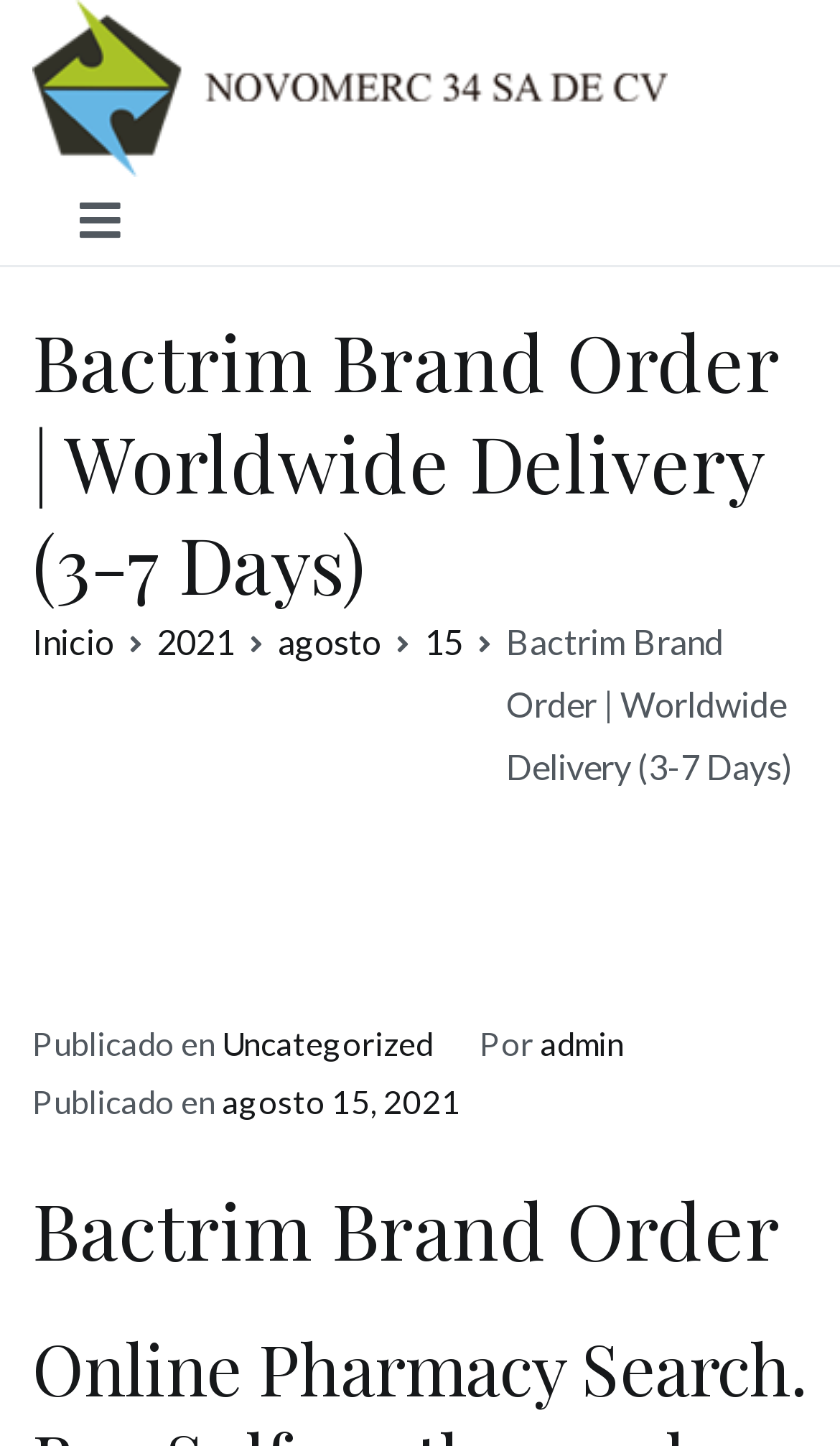Create an in-depth description of the webpage, covering main sections.

The webpage appears to be a blog post or article about Bactrim Brand Order. At the top left corner, there is a logo or icon of "Novomerc" accompanied by a link to the same name. Below this, there is a header section that spans the entire width of the page. Within this section, there is a large heading that reads "Bactrim Brand Order | Worldwide Delivery (3-7 Days)".

To the right of this heading, there is a navigation menu labeled "Migas de pan" that contains five links: "Inicio", "2021", "agosto", "15", and a duplicate of the main heading. Below the navigation menu, there is a section that displays the publication information, including the category "Uncategorized", the author "admin", and the publication date "agosto 15, 2021".

Further down the page, there is another heading that reads "Bactrim Brand Order", which appears to be the main content of the page. There are no images on the page apart from the "Novomerc" logo at the top. The overall structure of the page is hierarchical, with clear headings and sections that organize the content in a logical manner.